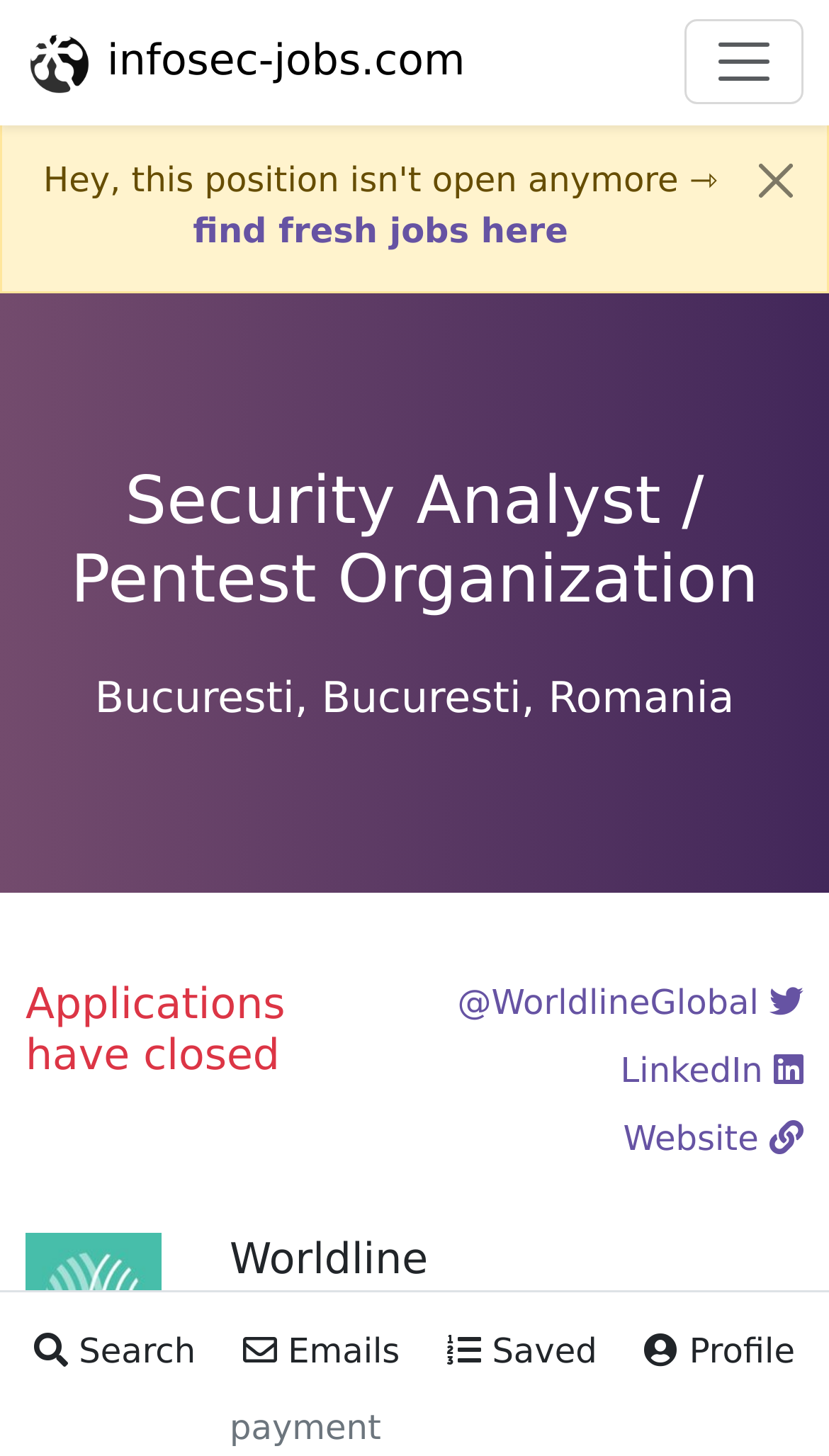Please identify the primary heading on the webpage and return its text.

Security Analyst / Pentest Organization